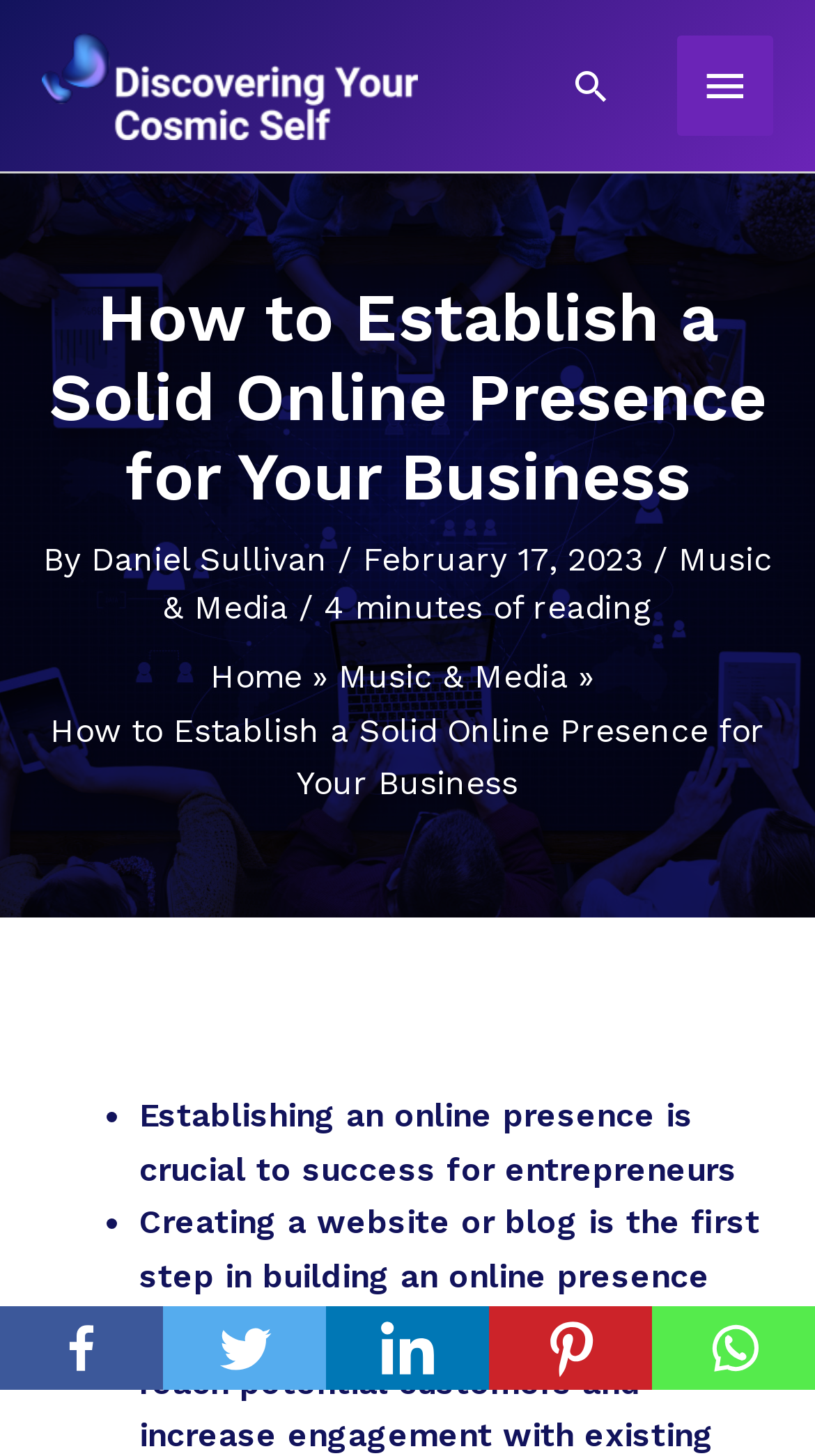Generate the text content of the main heading of the webpage.

How to Establish a Solid Online Presence for Your Business